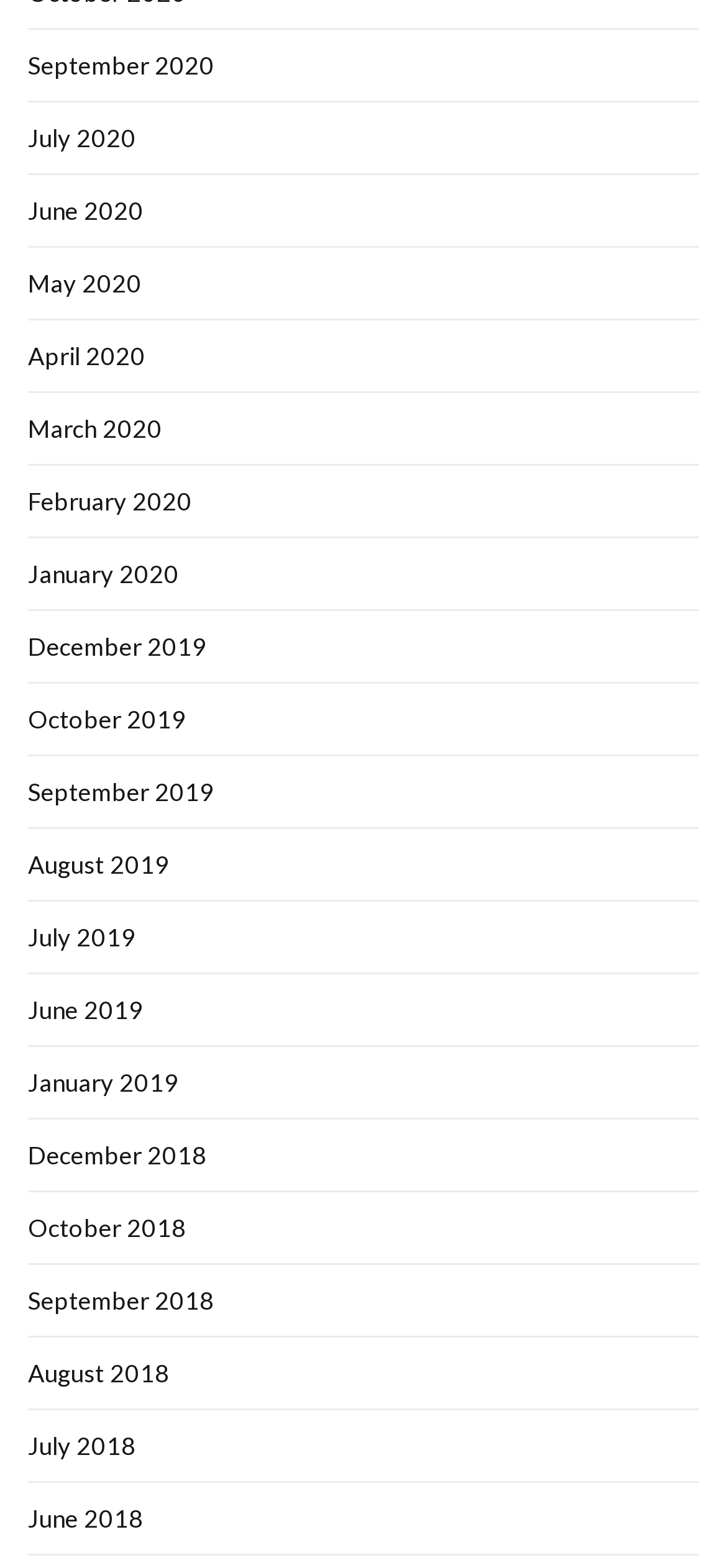Please pinpoint the bounding box coordinates for the region I should click to adhere to this instruction: "view July 2019".

[0.038, 0.575, 0.962, 0.622]